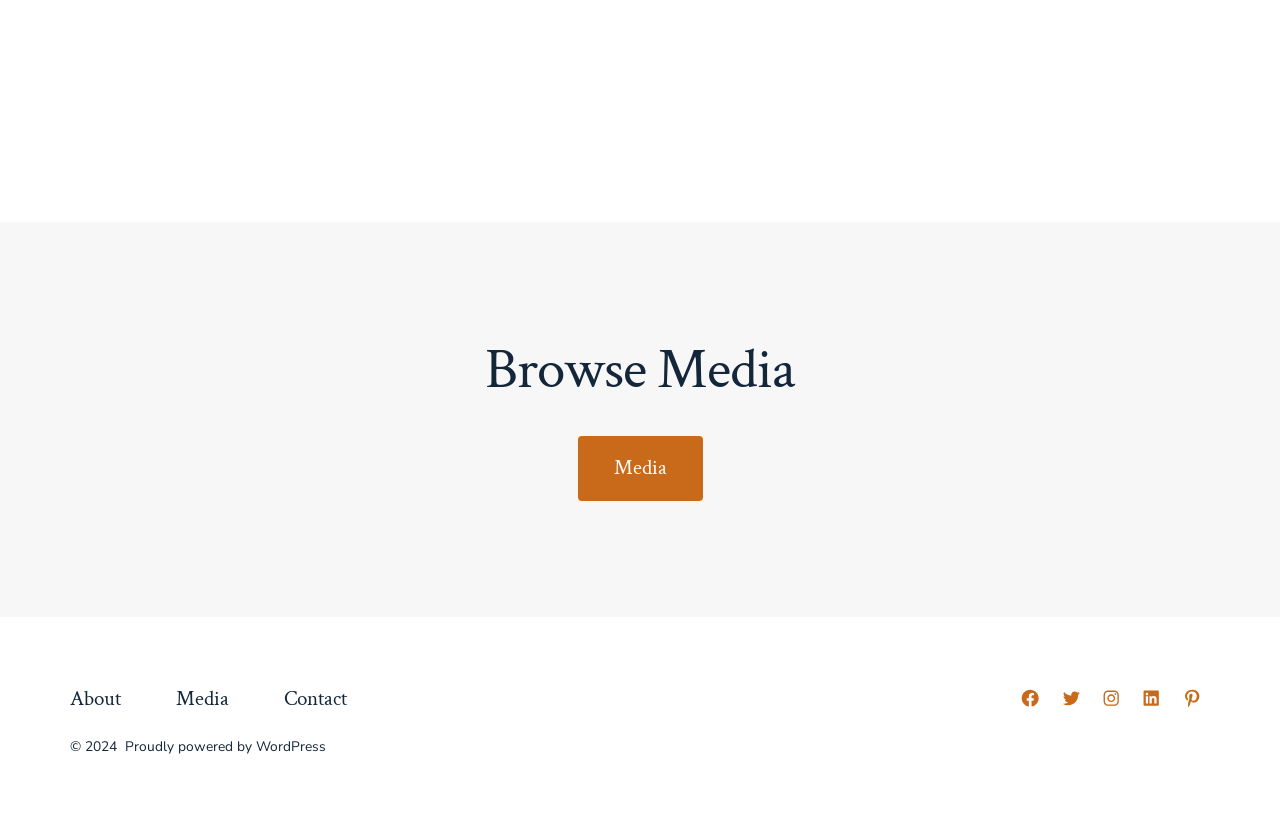Answer the question using only a single word or phrase: 
How many links are available in the footer menu?

3